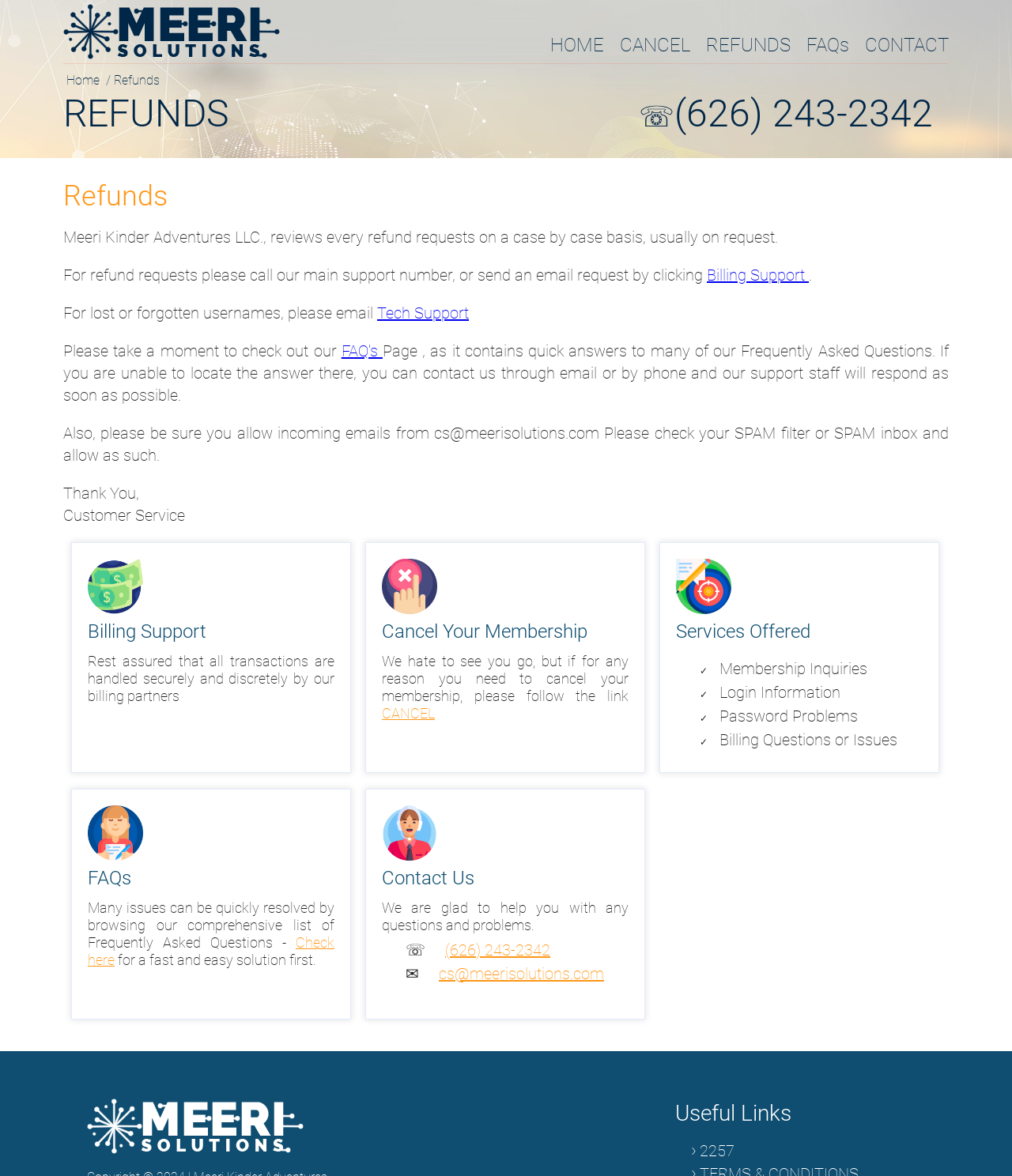Identify the bounding box coordinates of the clickable region necessary to fulfill the following instruction: "Click on the Microcosmic link". The bounding box coordinates should be four float numbers between 0 and 1, i.e., [left, top, right, bottom].

None